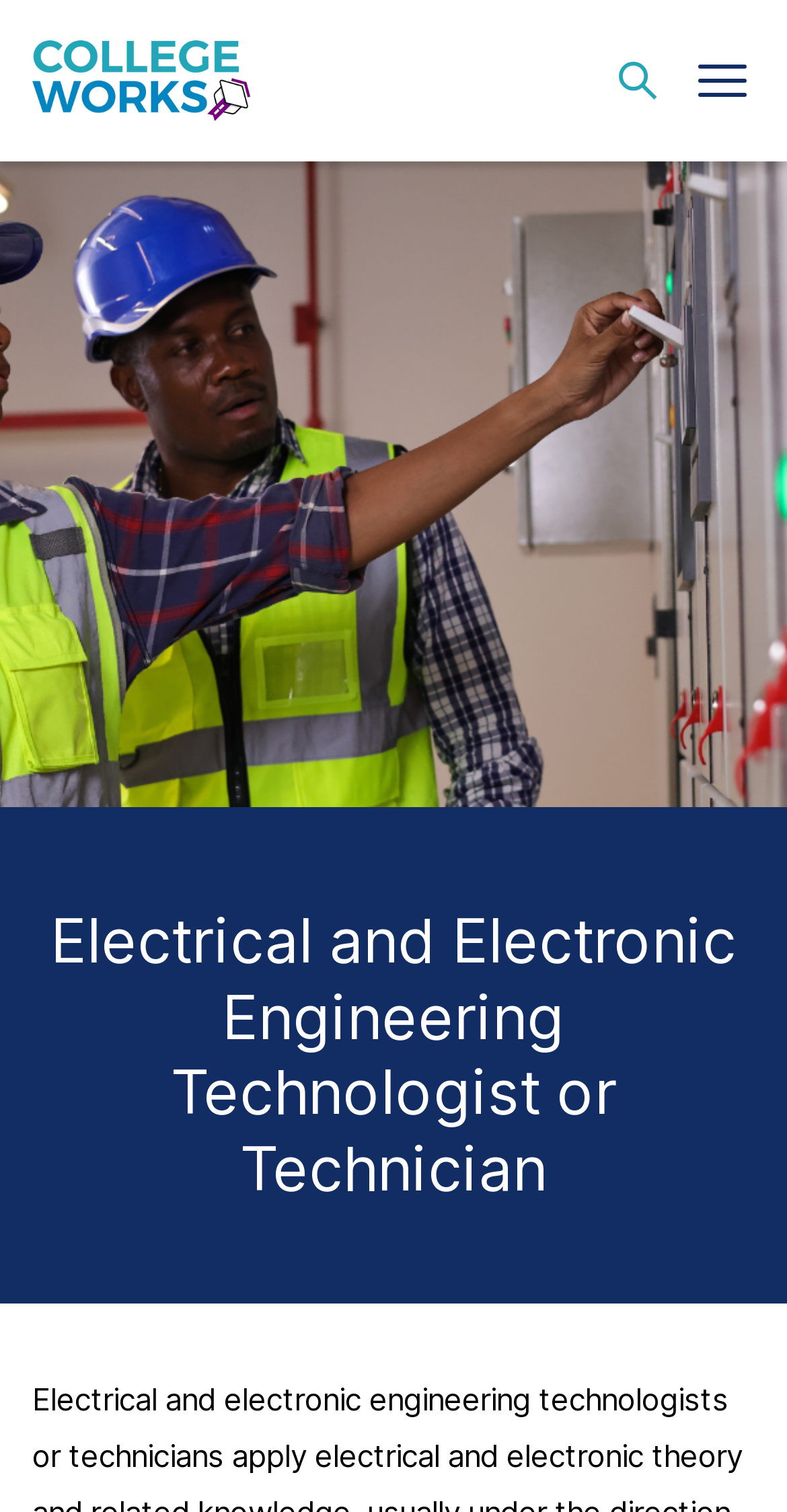Create an elaborate caption for the webpage.

The webpage appears to be a college course or program page, specifically focused on Electrical and Electronic Engineering Technologists or Technicians. 

At the top left corner, there is a logo image with a link. To the right of the logo, there are two buttons, each containing an image, positioned side by side. 

Below the top section, there is a large image that spans the entire width of the page, showcasing Electrical and Electronics Engineering Technologists and Technicians in action. 

Further down, there is a prominent heading that reads "Electrical and Electronic Engineering Technologist or Technician", which is centered near the top half of the page.